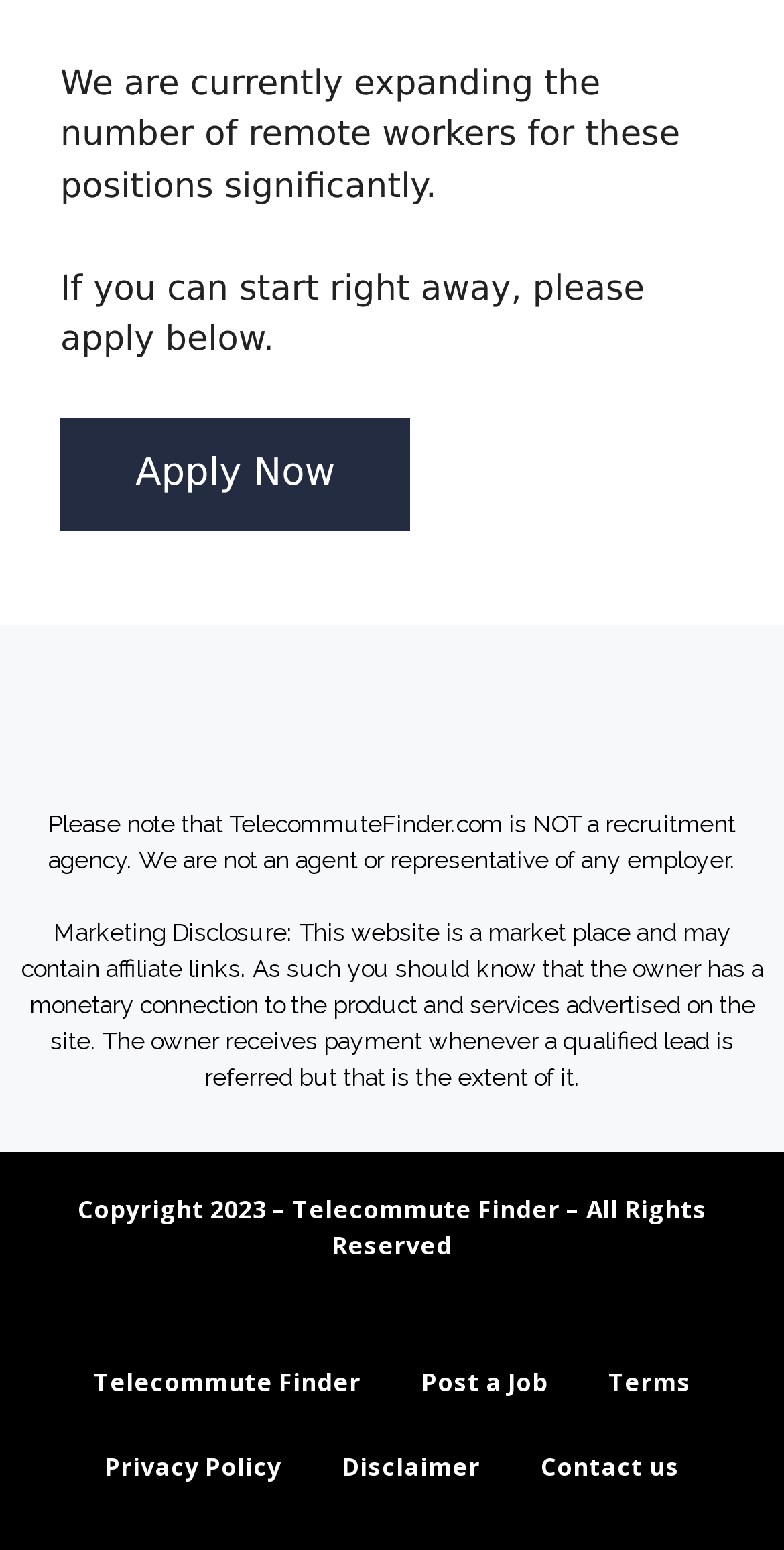What is the purpose of this website?
Provide a detailed and well-explained answer to the question.

Based on the content of the webpage, it appears that the website is a platform for job posting and finding. The text 'We are currently expanding the number of remote workers for these positions significantly' and the 'Apply Now' button suggest that the website is related to job recruitment. Additionally, the presence of links such as 'Post a Job' and 'Telecommute Finder' further support this conclusion.